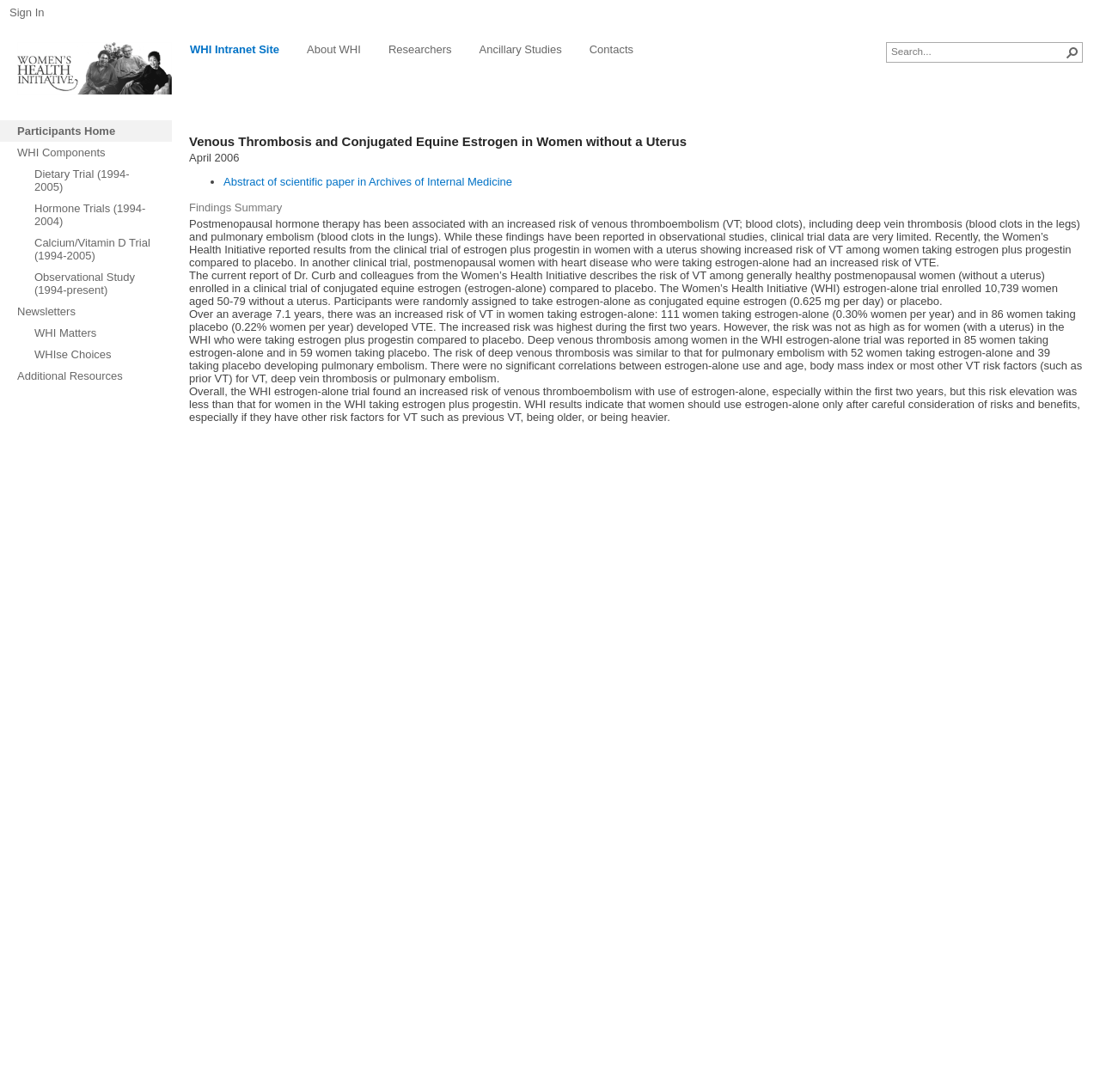Articulate a complete and detailed caption of the webpage elements.

The webpage is about Venous Thrombosis and Conjugated Equine Estrogen in women without a uterus. At the top left corner, there is a "Sign In" link. Below it, there is a table with several links, including "WHI Findings", "WHI Intranet Site", "About WHI", "Researchers", "Ancillary Studies", and "Contacts". On the right side of the table, there is a search box with a "Search" button.

On the left side of the page, there are several links, including "Participants Home", "WHI Components", "Dietary Trial (1994-2005)", "Hormone Trials (1994-2004)", "Calcium/Vitamin D Trial (1994-2005)", "Observational Study (1994-present)", "Newsletters", "WHI Matters", "WHIse Choices", and "Additional Resources".

The main content of the page is divided into several sections. The first section has a heading "Venous Thrombosis and Conjugated Equine Estrogen in Women without a Uterus" and a subheading "April 2006". Below it, there is a list with a link to an abstract of a scientific paper in Archives of Internal Medicine.

The next section has a heading "Findings Summary" and several paragraphs of text. The text discusses the risk of venous thromboembolism (VT) associated with postmenopausal hormone therapy, including deep vein thrombosis and pulmonary embolism. It also describes a clinical trial of conjugated equine estrogen (estrogen-alone) compared to placebo, which found an increased risk of VT in women taking estrogen-alone, especially within the first two years. The text concludes that women should use estrogen-alone only after careful consideration of risks and benefits, especially if they have other risk factors for VT.